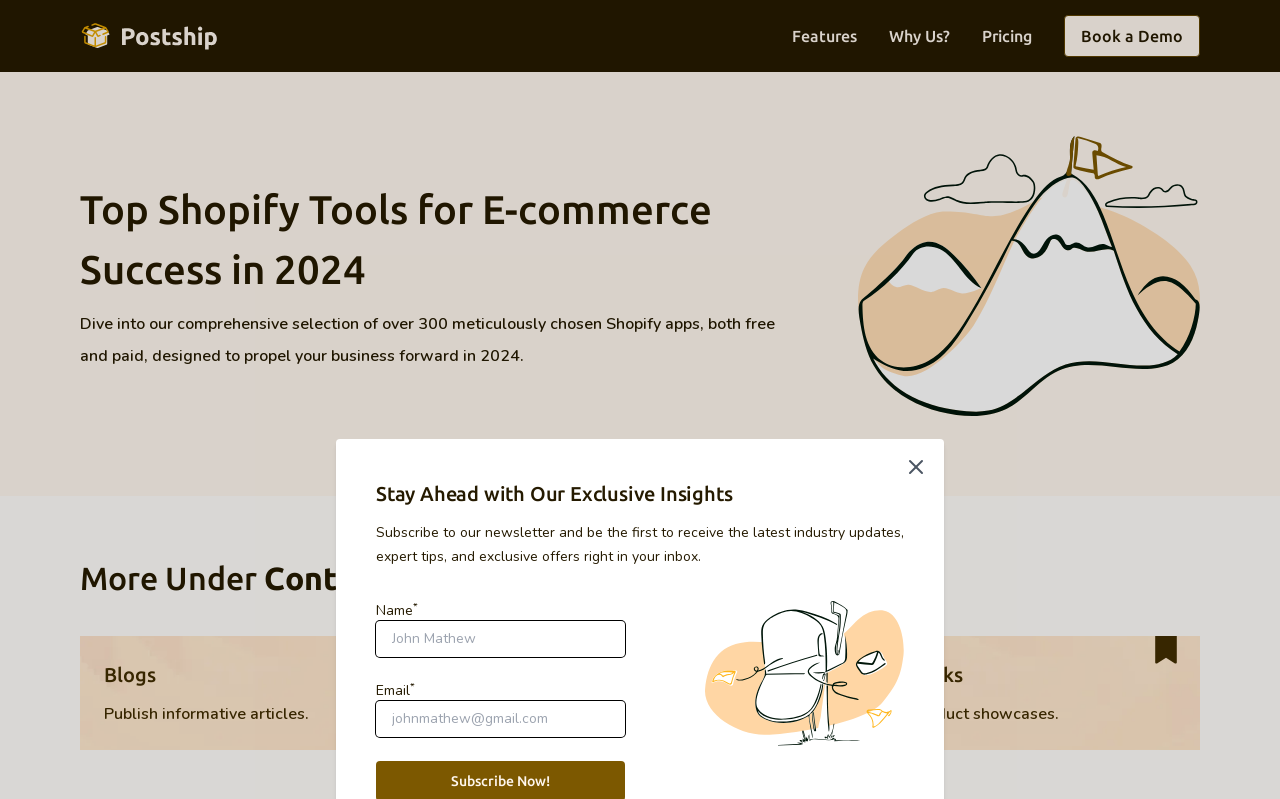Carefully examine the image and provide an in-depth answer to the question: What is the purpose of the newsletter subscription section?

The section with the heading 'Stay Ahead with Our Exclusive Insights' appears to be a newsletter subscription section, where users can enter their name and email to receive the latest industry updates, expert tips, and exclusive offers.